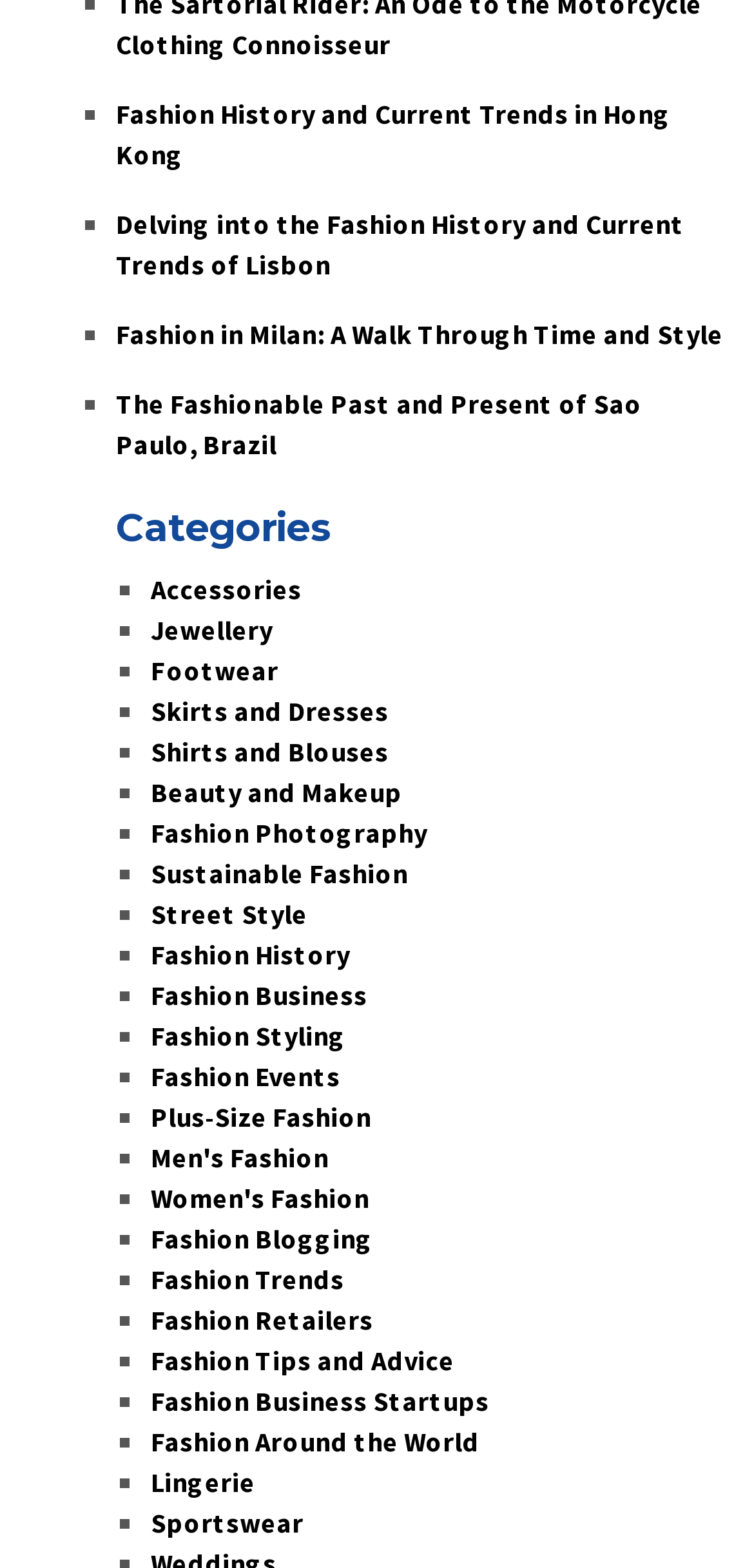Indicate the bounding box coordinates of the element that needs to be clicked to satisfy the following instruction: "Explore Fashion History and Current Trends in Hong Kong". The coordinates should be four float numbers between 0 and 1, i.e., [left, top, right, bottom].

[0.154, 0.062, 0.89, 0.11]